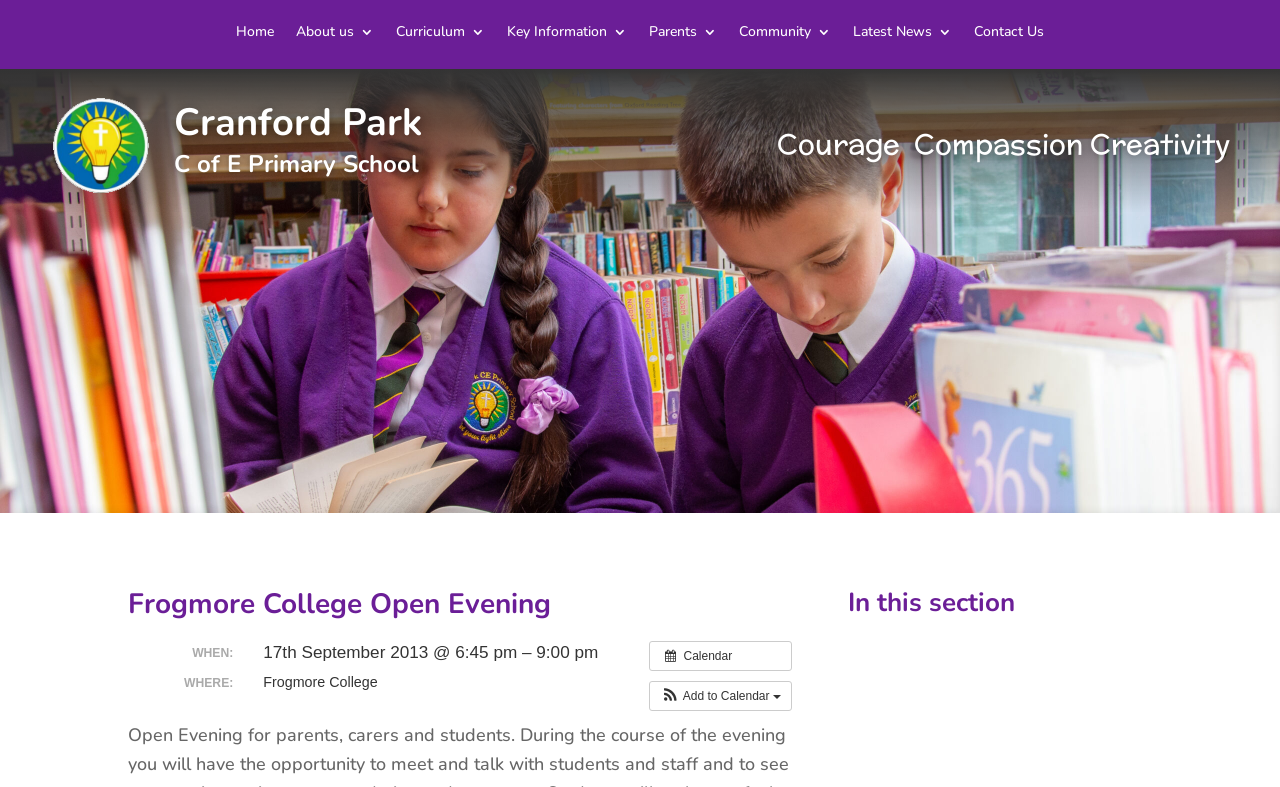What is the date of the Open Evening event?
Utilize the image to construct a detailed and well-explained answer.

I found the answer by looking at the StaticText element with ID 563, which contains the date and time of the event.